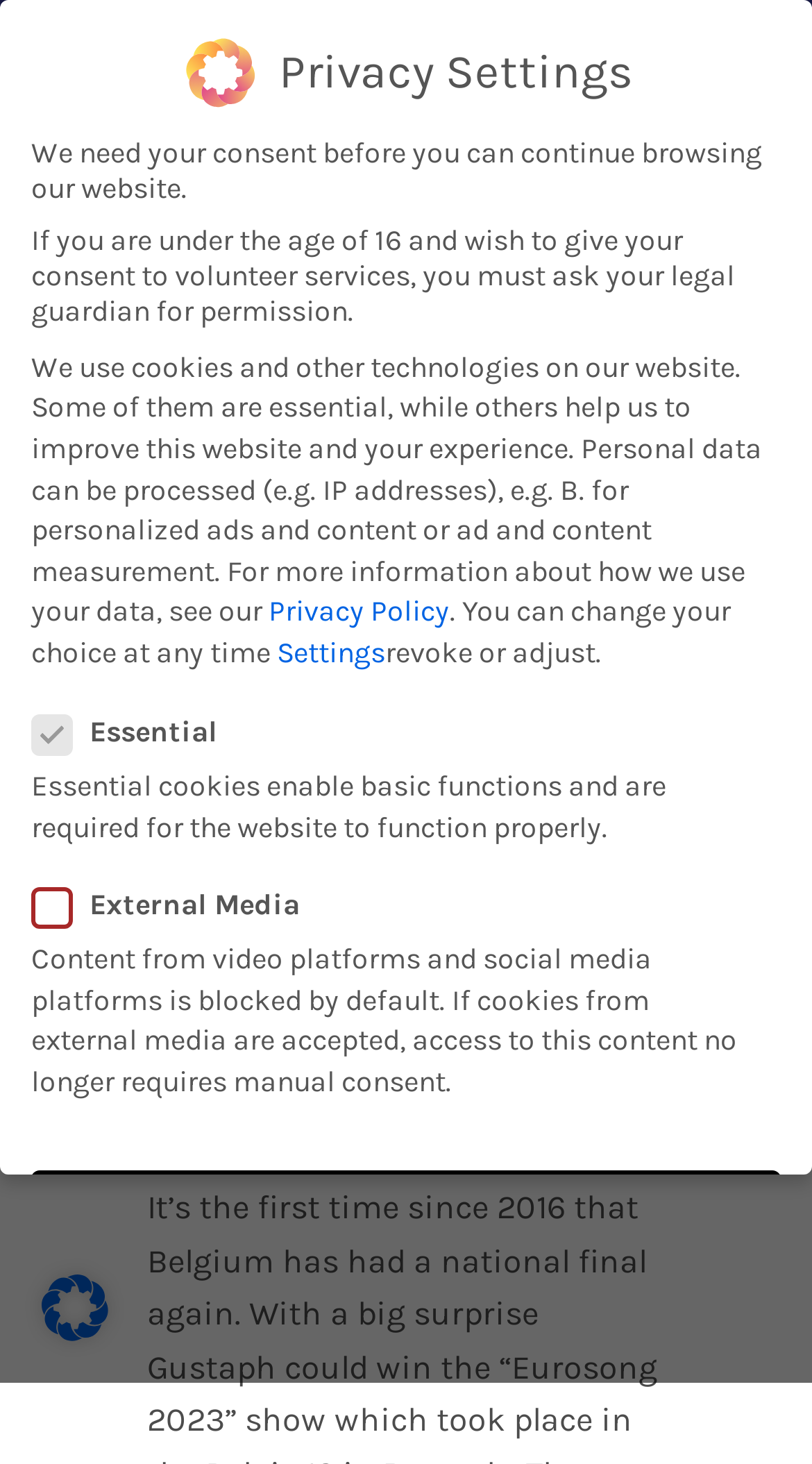Please find the bounding box coordinates of the element that needs to be clicked to perform the following instruction: "Toggle the navigation menu". The bounding box coordinates should be four float numbers between 0 and 1, represented as [left, top, right, bottom].

[0.827, 0.021, 0.93, 0.078]